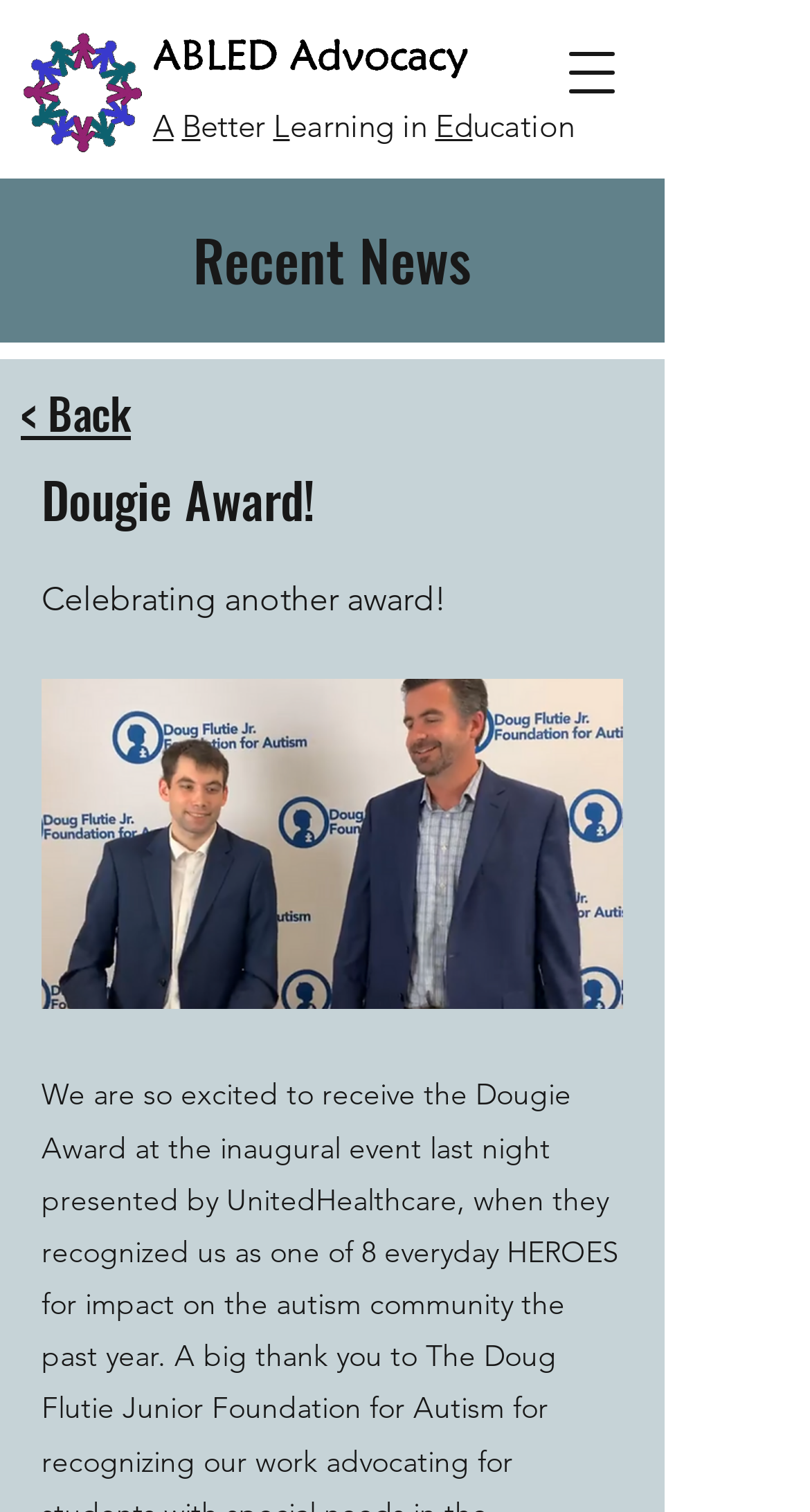Offer a comprehensive description of the webpage’s content and structure.

The webpage is about the Dougie Award and ABLED Advocacy. At the top left, there is a small logo image of ABLED Advocacy, next to which is a link with the same name. To the right of the logo, there is a button to open a navigation menu. 

Below the logo and navigation button, there is a heading that reads "Recent News". To the right of this heading, there is a link that says "< Back". 

Further down, there is a heading that announces "Dougie Award!", followed by a paragraph of text that celebrates another award. Below this text, there is a large image that takes up most of the width of the page, which is likely related to the Dougie Award.